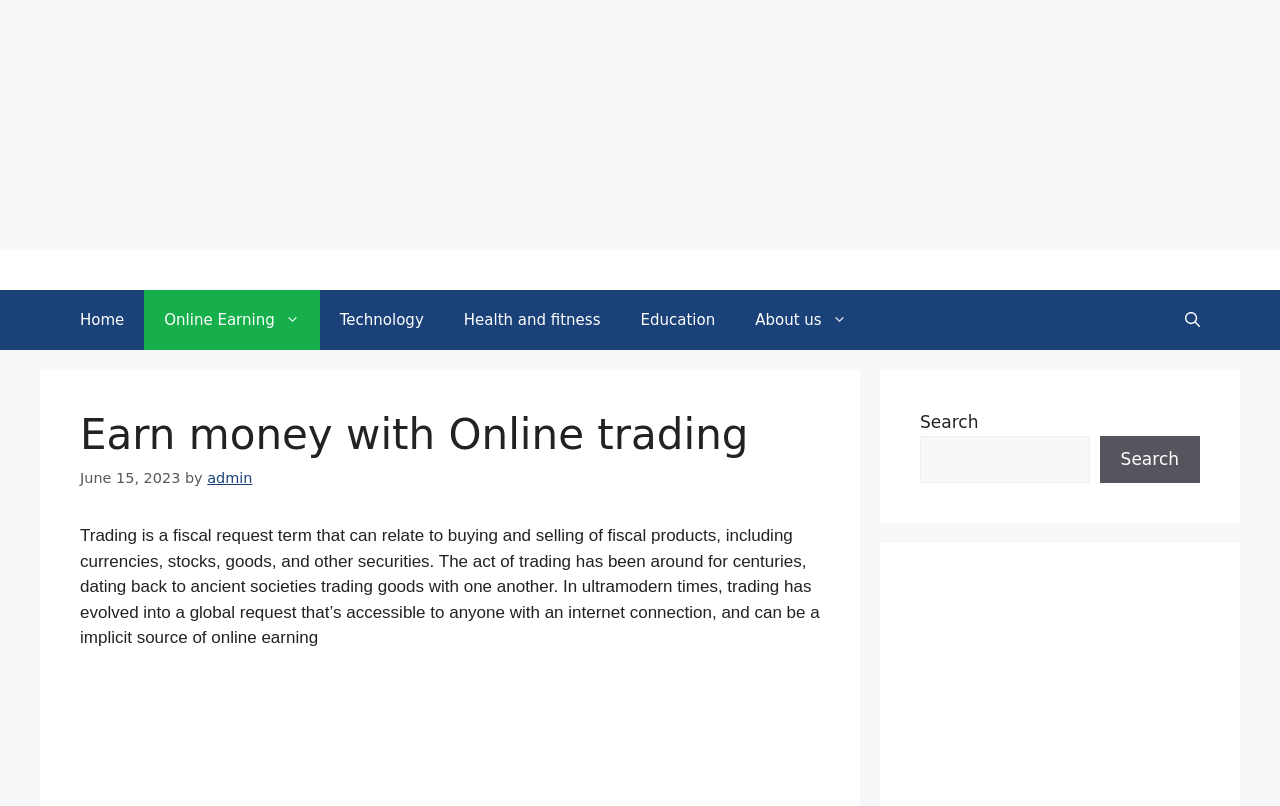Please identify the coordinates of the bounding box that should be clicked to fulfill this instruction: "Read the article about online trading".

[0.062, 0.653, 0.64, 0.803]